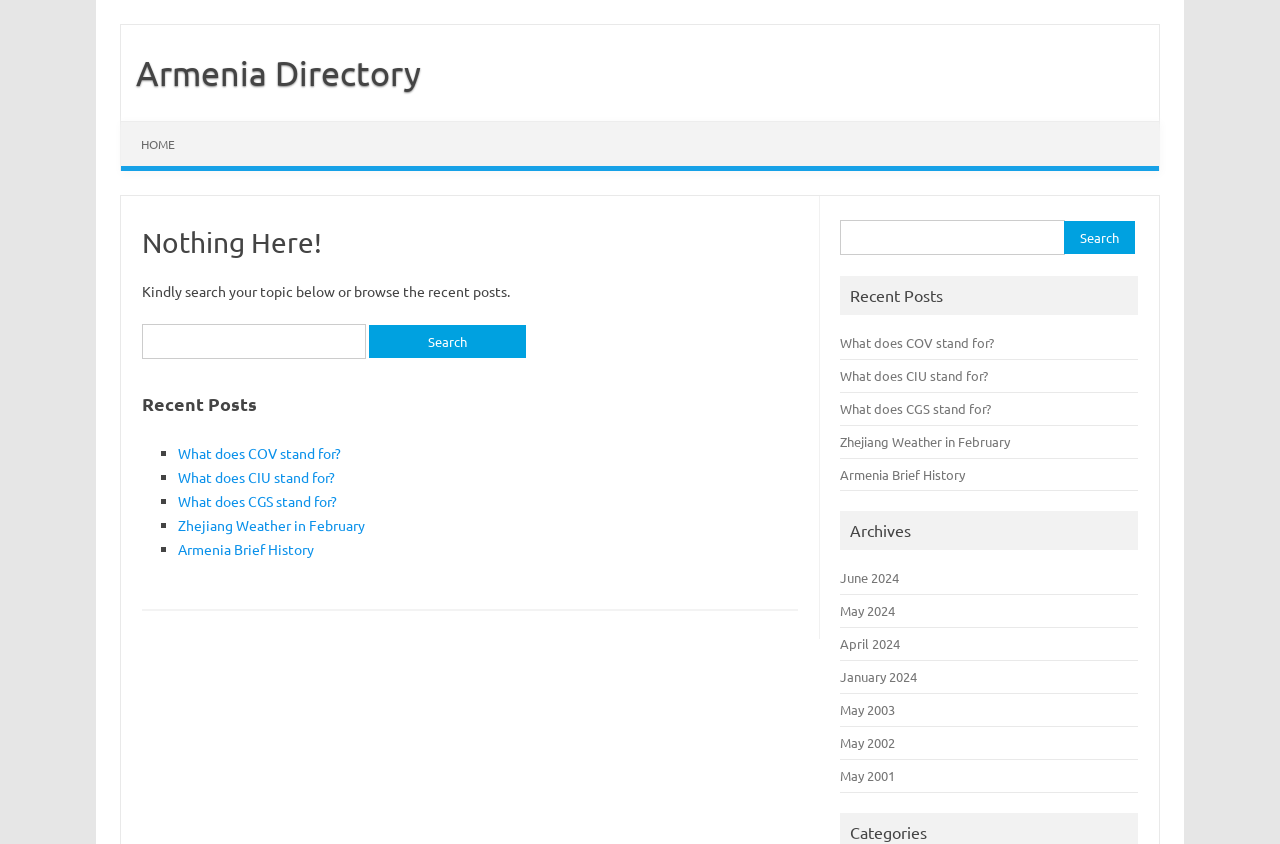Provide a brief response using a word or short phrase to this question:
What is the text of the first heading on the page?

Nothing Here!